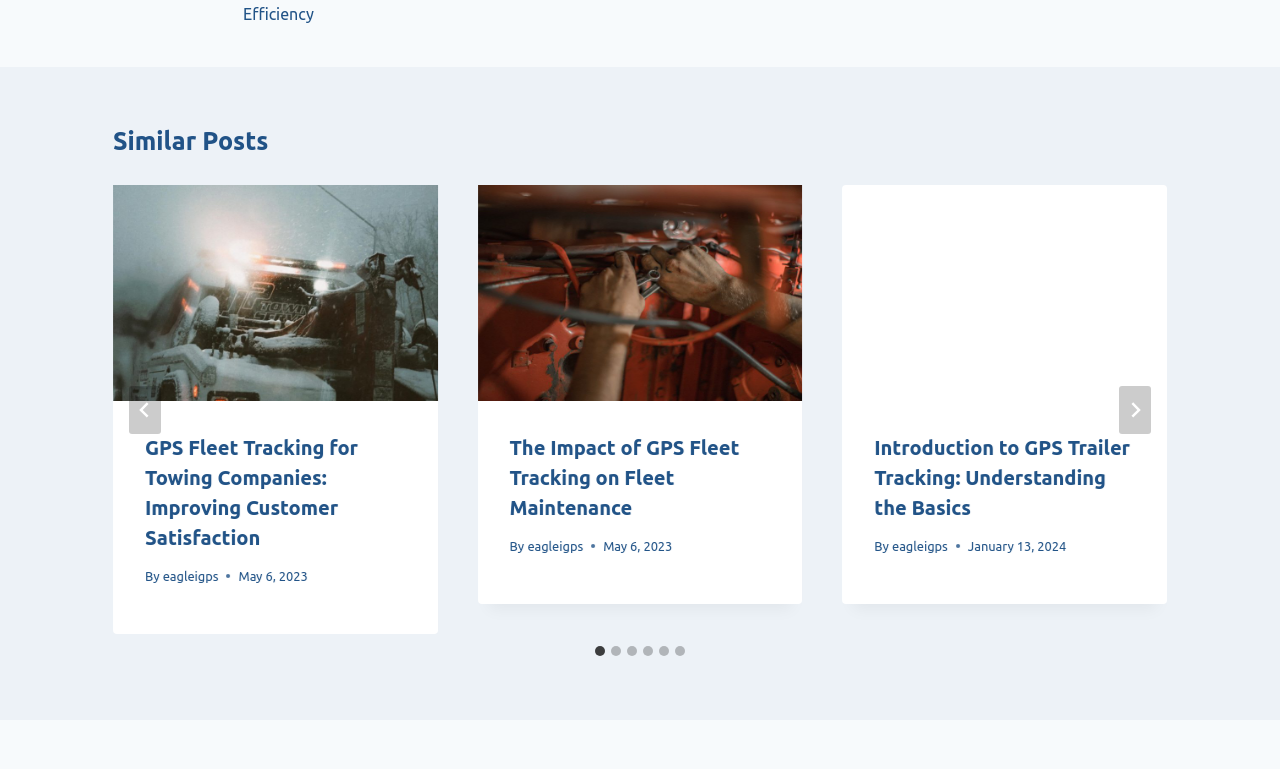Please indicate the bounding box coordinates of the element's region to be clicked to achieve the instruction: "Read the article 'GPS Fleet Tracking for Towing Companies: Improving Customer Satisfaction'". Provide the coordinates as four float numbers between 0 and 1, i.e., [left, top, right, bottom].

[0.088, 0.24, 0.342, 0.522]